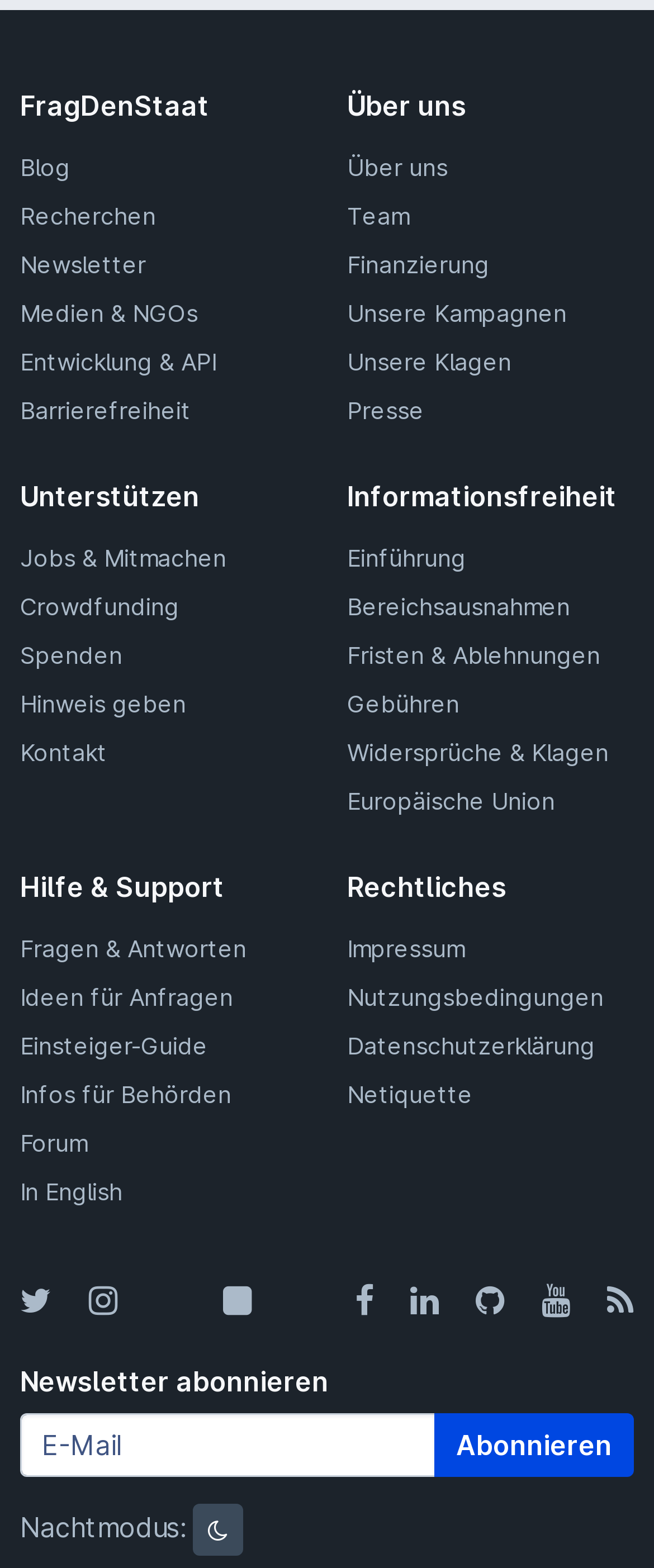Provide the bounding box coordinates of the section that needs to be clicked to accomplish the following instruction: "Subscribe to the newsletter."

[0.664, 0.901, 0.969, 0.941]